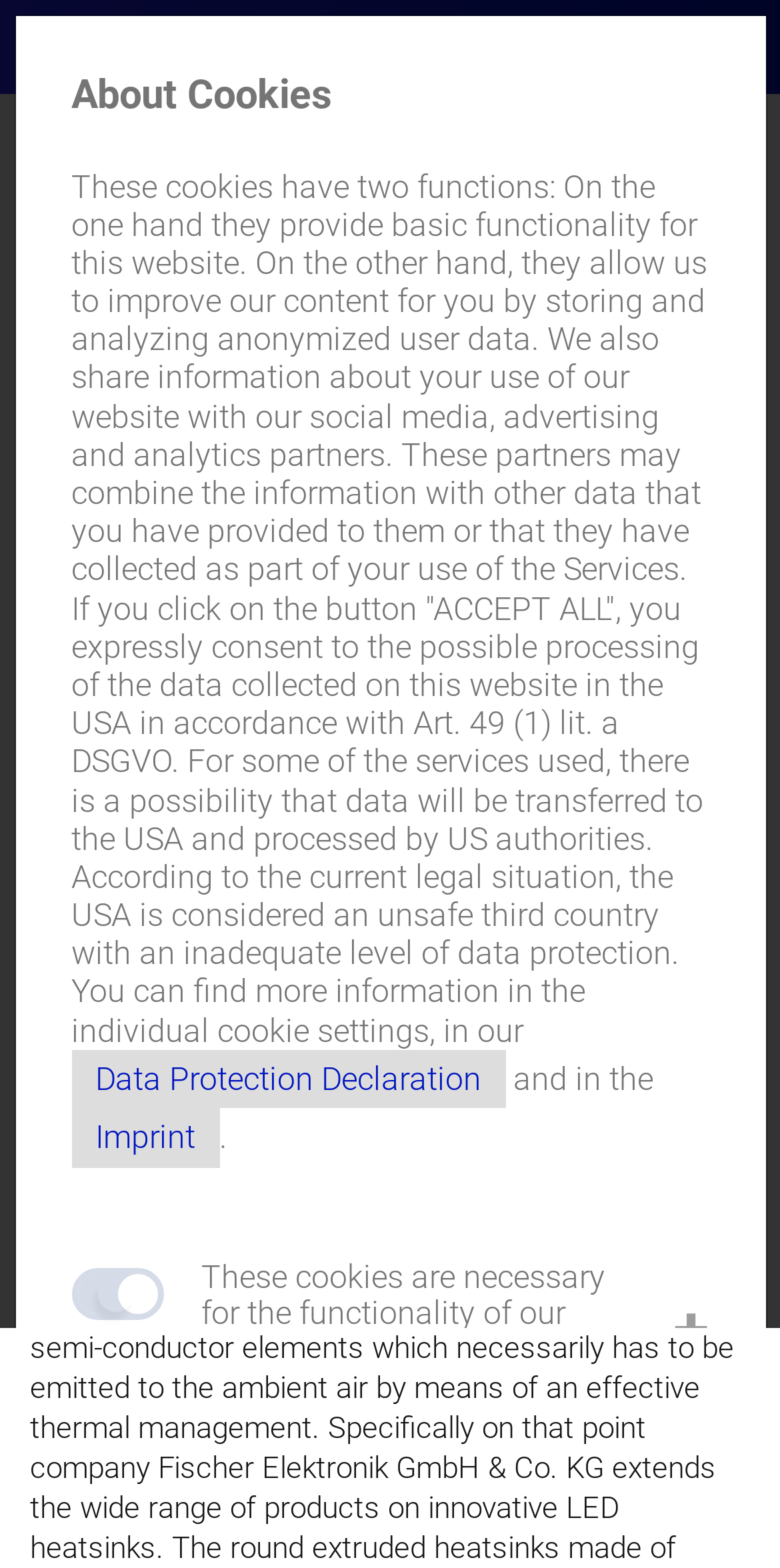Please find the bounding box coordinates of the element's region to be clicked to carry out this instruction: "Go to latest news".

[0.251, 0.148, 0.444, 0.168]